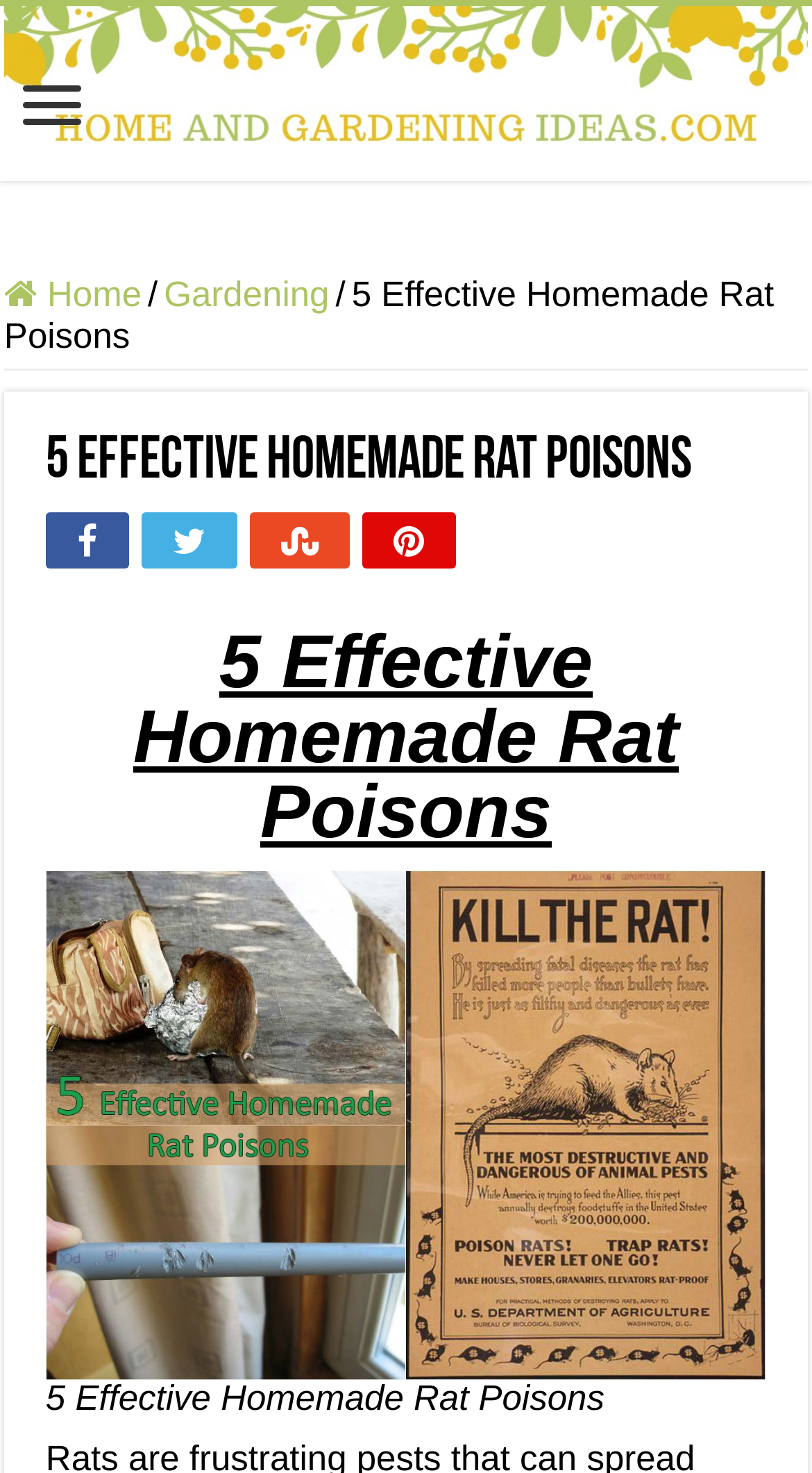Using the provided description: "title="Home and Gardening Ideas"", find the bounding box coordinates of the corresponding UI element. The output should be four float numbers between 0 and 1, in the format [left, top, right, bottom].

[0.005, 0.004, 0.995, 0.122]